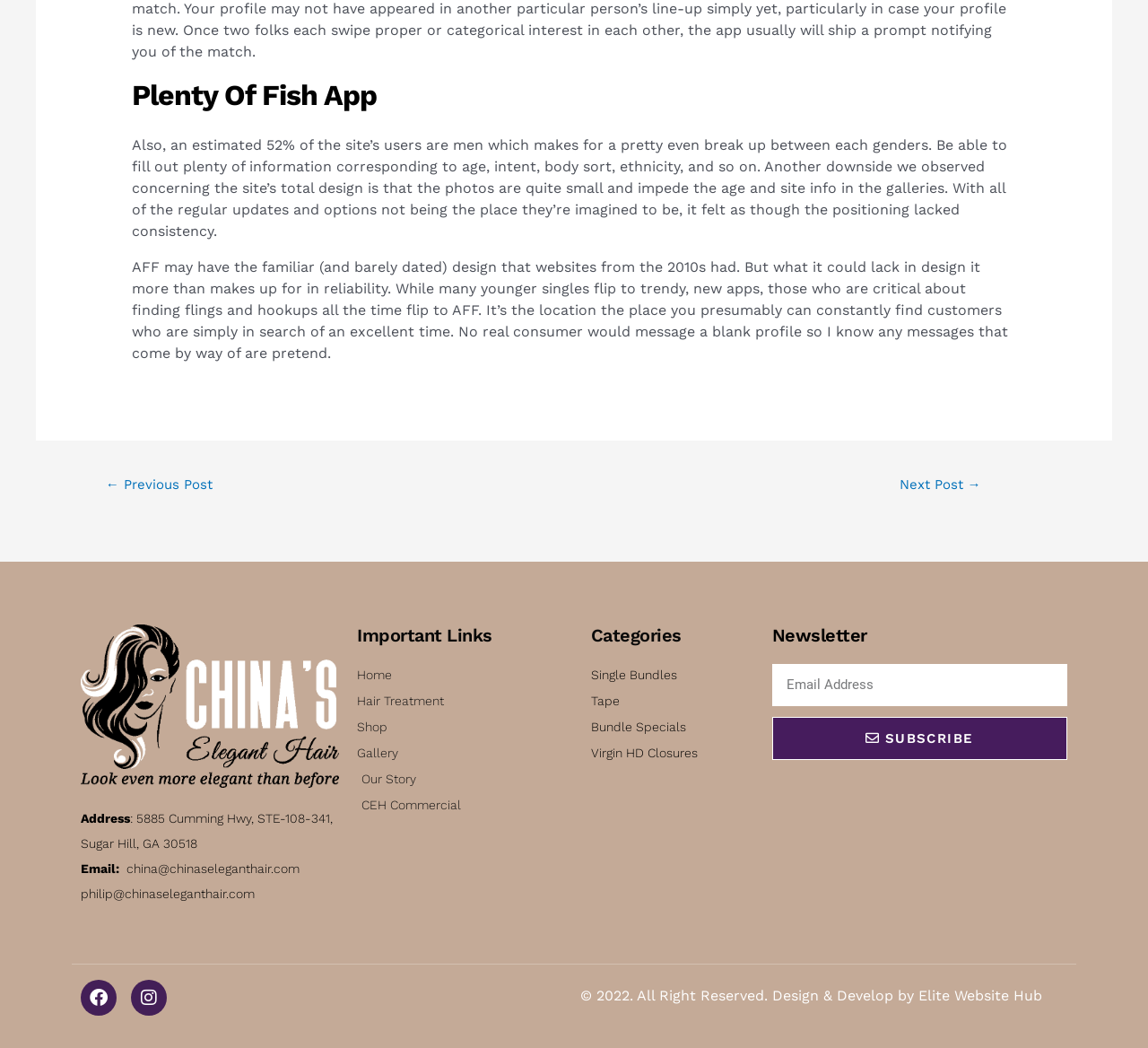Kindly determine the bounding box coordinates for the area that needs to be clicked to execute this instruction: "Follow on Facebook".

[0.07, 0.935, 0.102, 0.969]